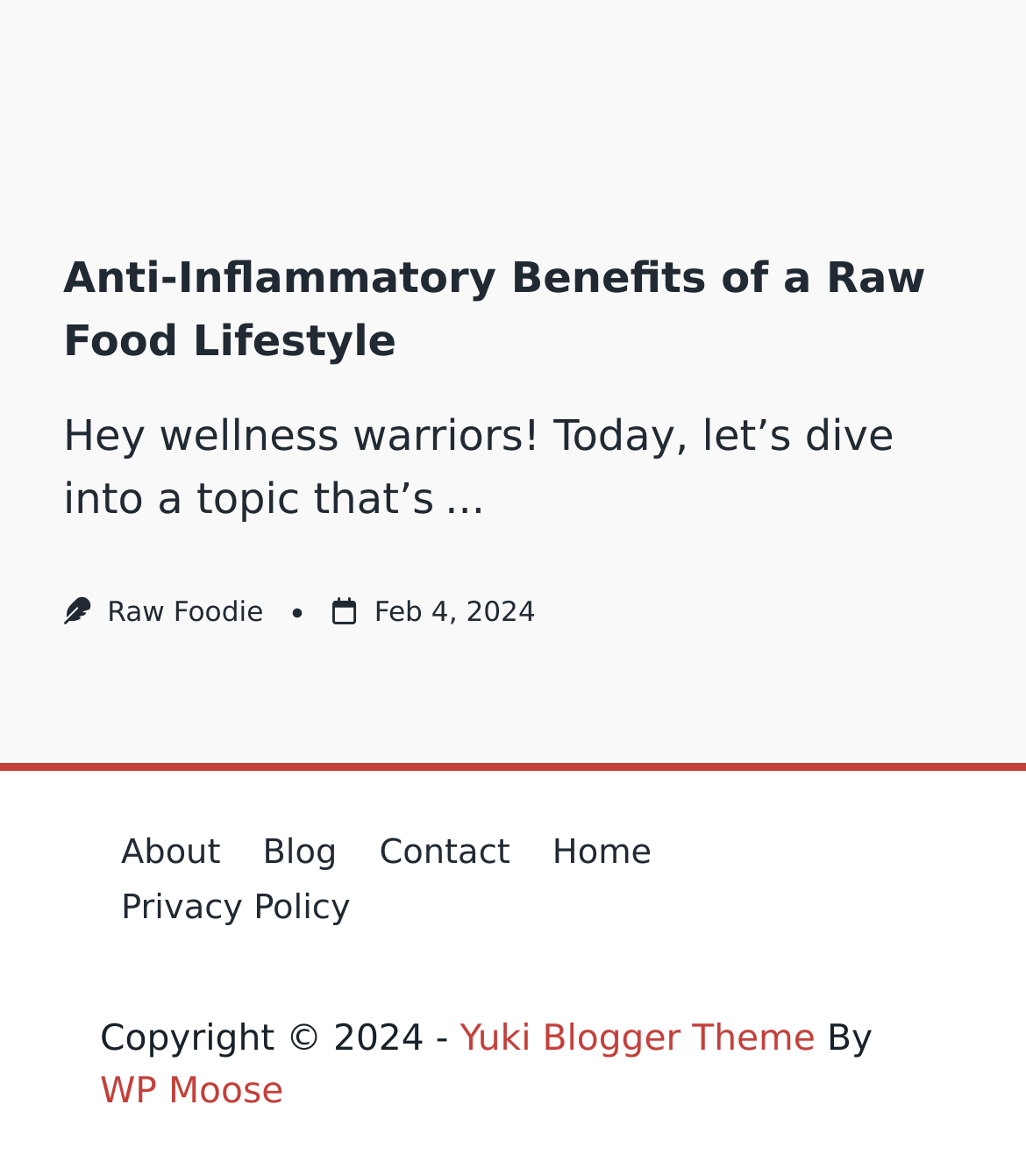What is the date of the article?
Provide an in-depth and detailed explanation in response to the question.

The date of the article can be found by looking at the link 'Feb 4, 2024' which is located below the article title and above the image.